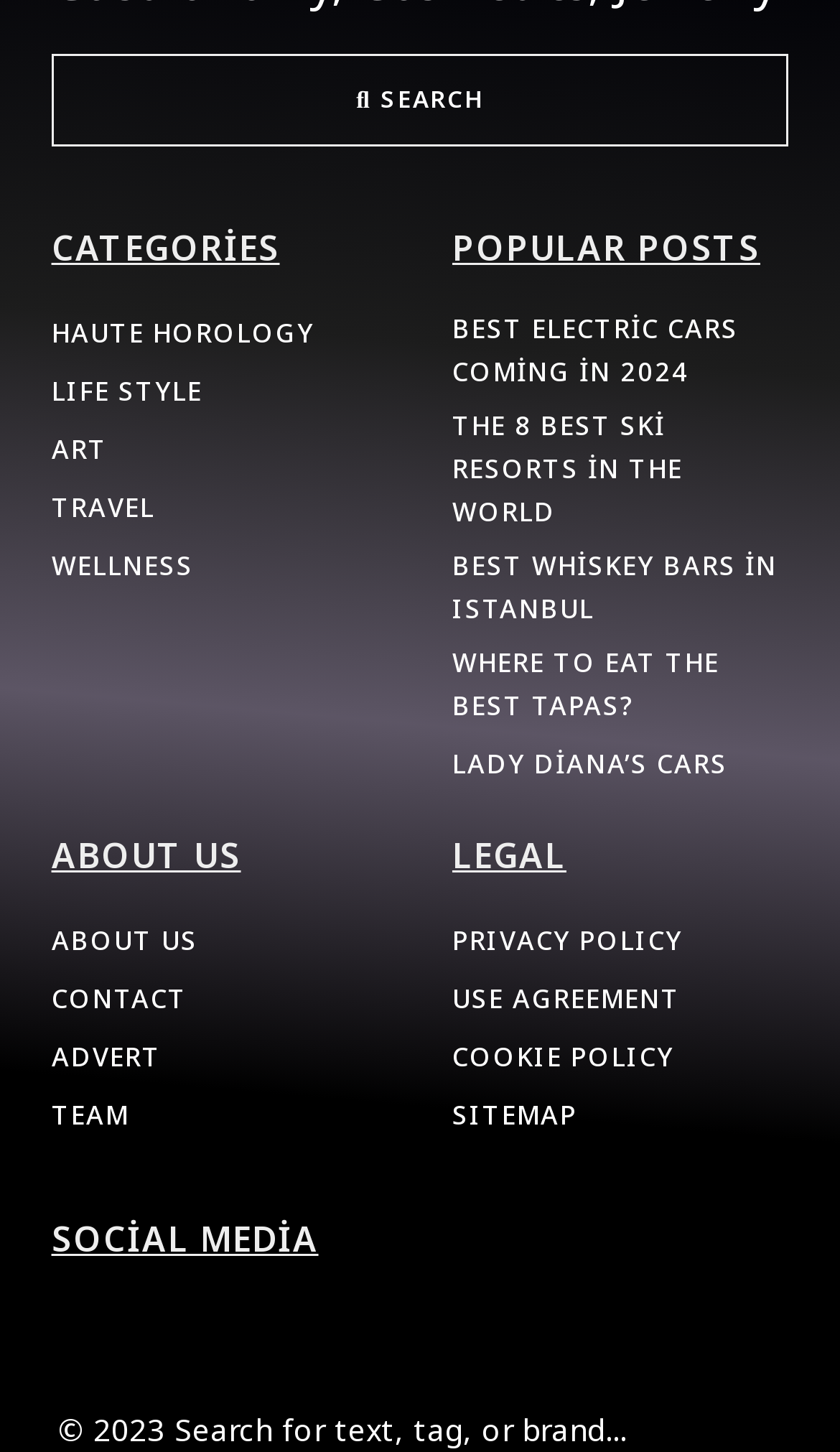Identify the bounding box coordinates of the clickable section necessary to follow the following instruction: "Search for something". The coordinates should be presented as four float numbers from 0 to 1, i.e., [left, top, right, bottom].

[0.061, 0.037, 0.939, 0.101]